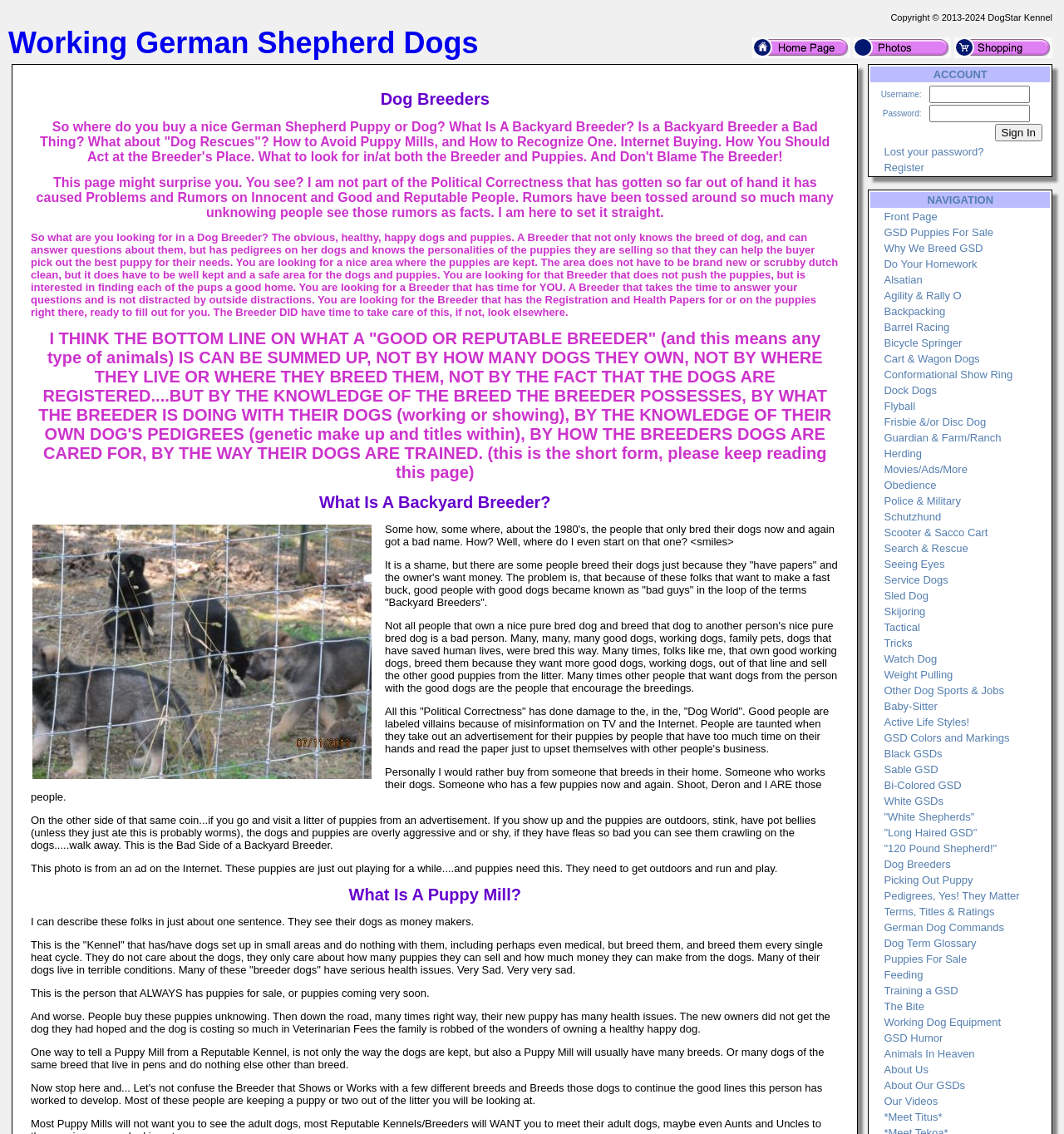Identify the bounding box coordinates of the area you need to click to perform the following instruction: "Explore 'Flyball' activities".

[0.831, 0.339, 0.881, 0.35]